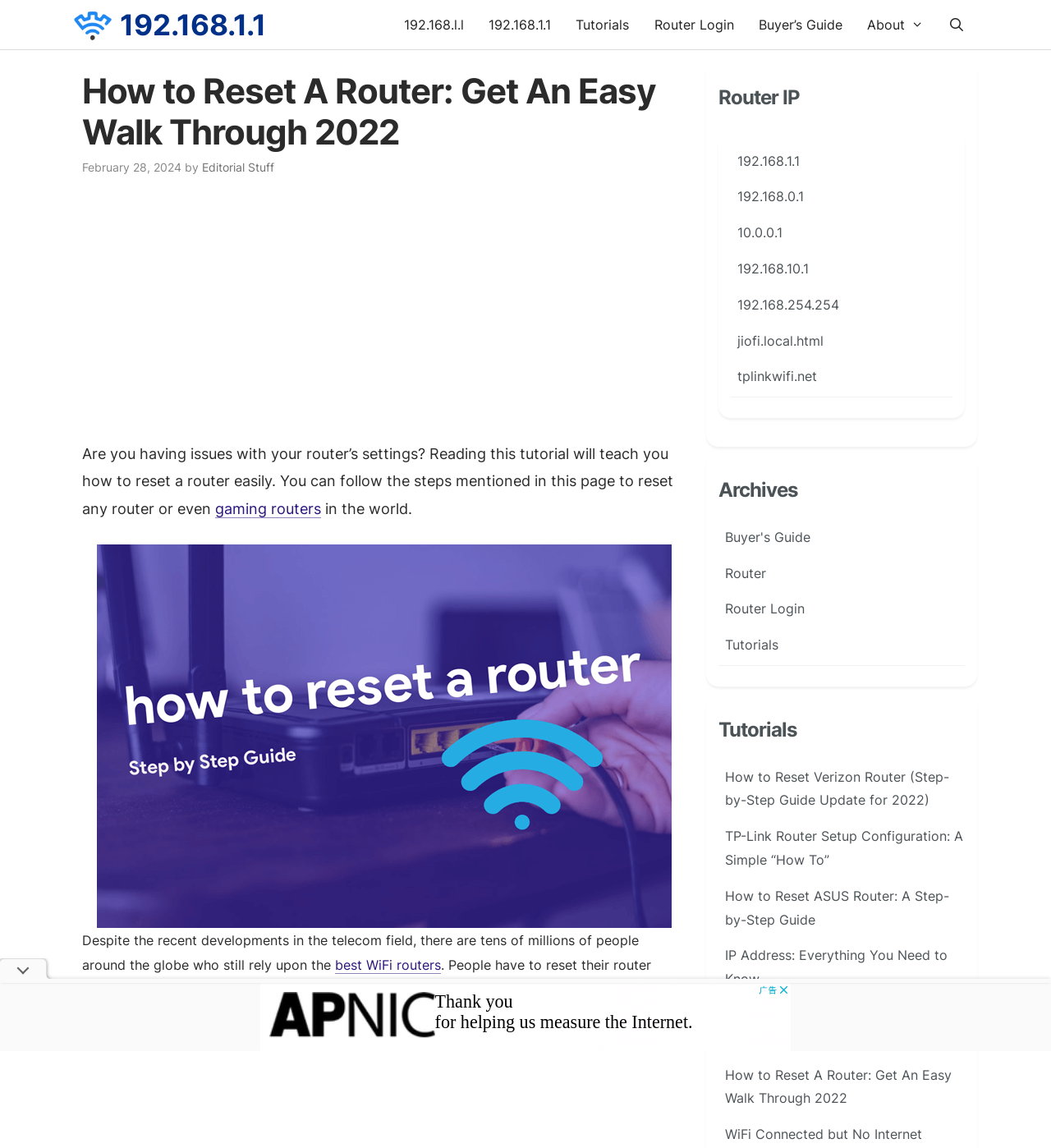Find the bounding box coordinates for the area that should be clicked to accomplish the instruction: "Explore the BOXING NEWS section".

None